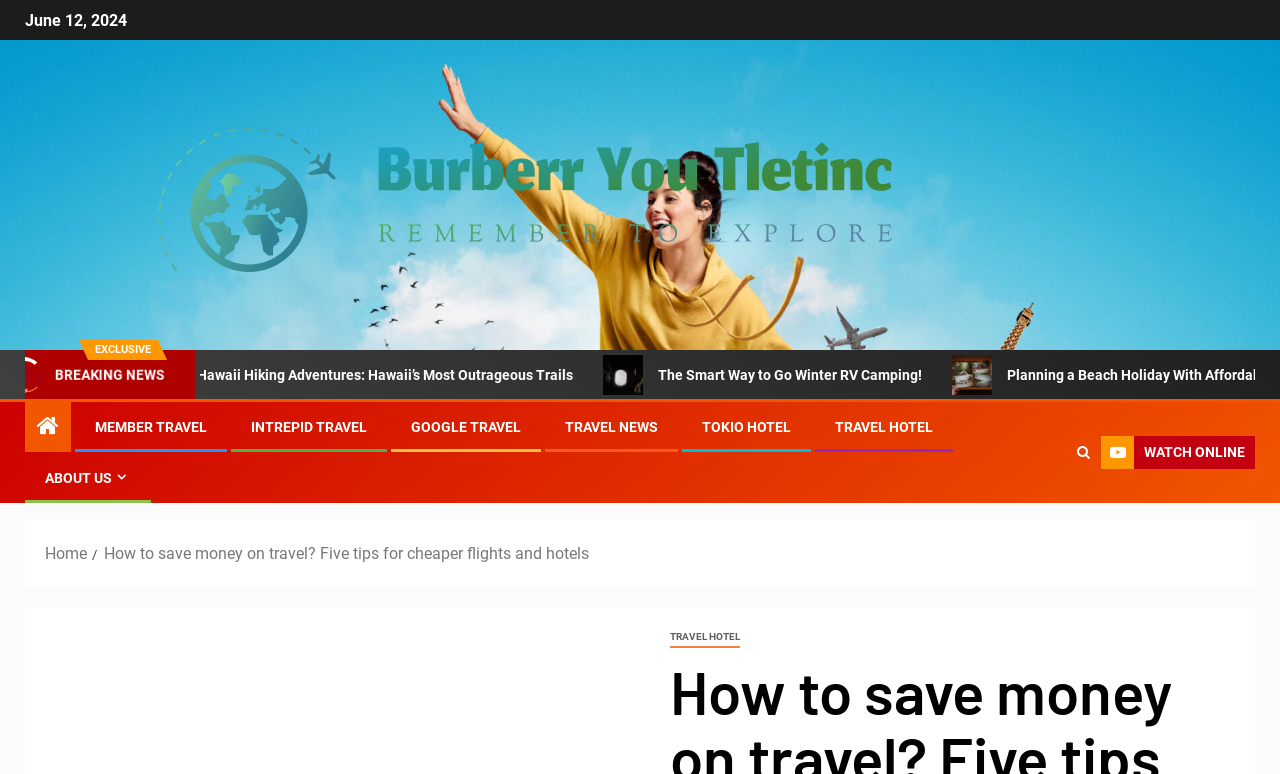How many links are there in the navigation section?
Please use the image to deliver a detailed and complete answer.

The navigation section, also known as breadcrumbs, contains two links: 'Home' and 'How to save money on travel? Five tips for cheaper flights and hotels'.